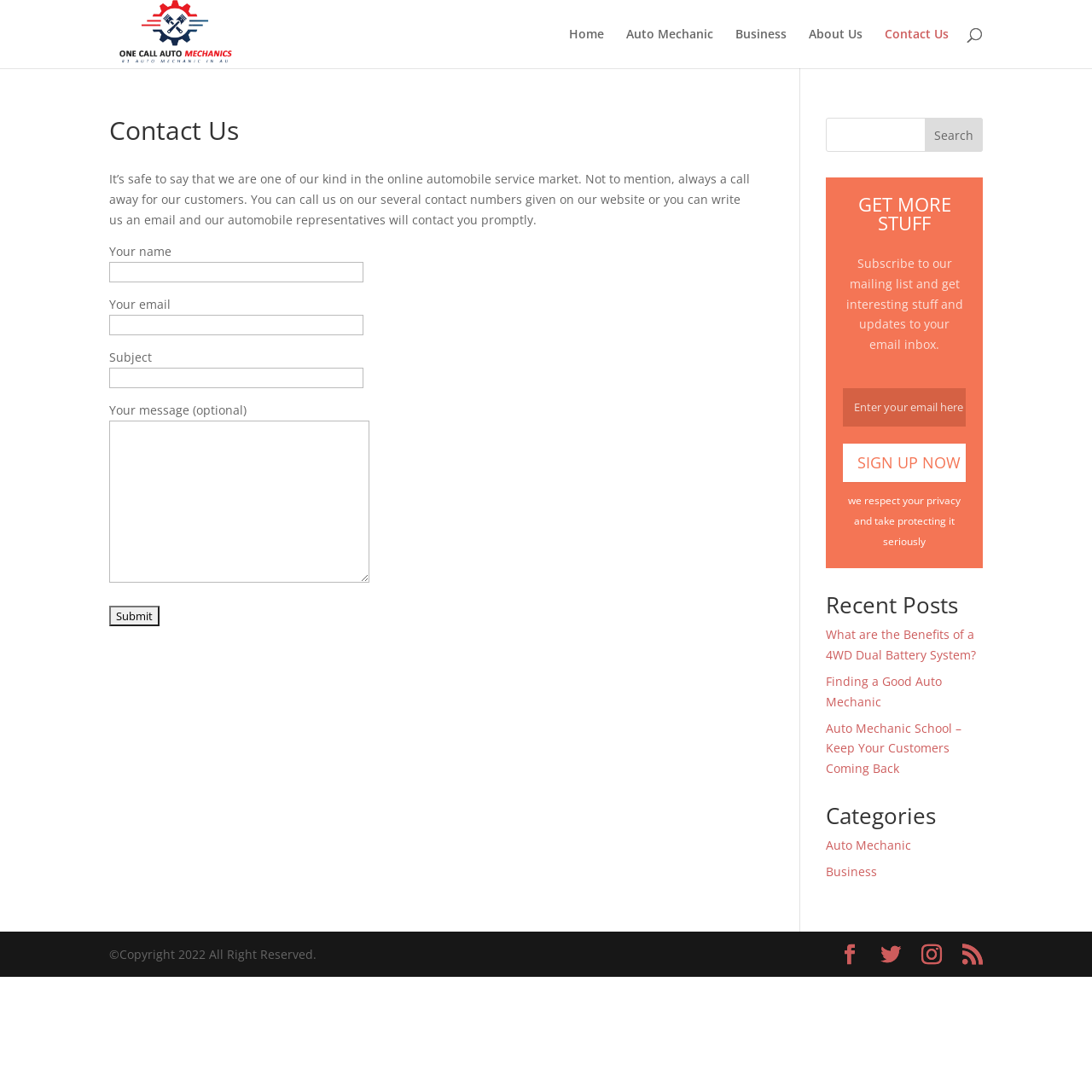Find the bounding box coordinates of the clickable element required to execute the following instruction: "Click the 'Home' link". Provide the coordinates as four float numbers between 0 and 1, i.e., [left, top, right, bottom].

[0.521, 0.026, 0.553, 0.062]